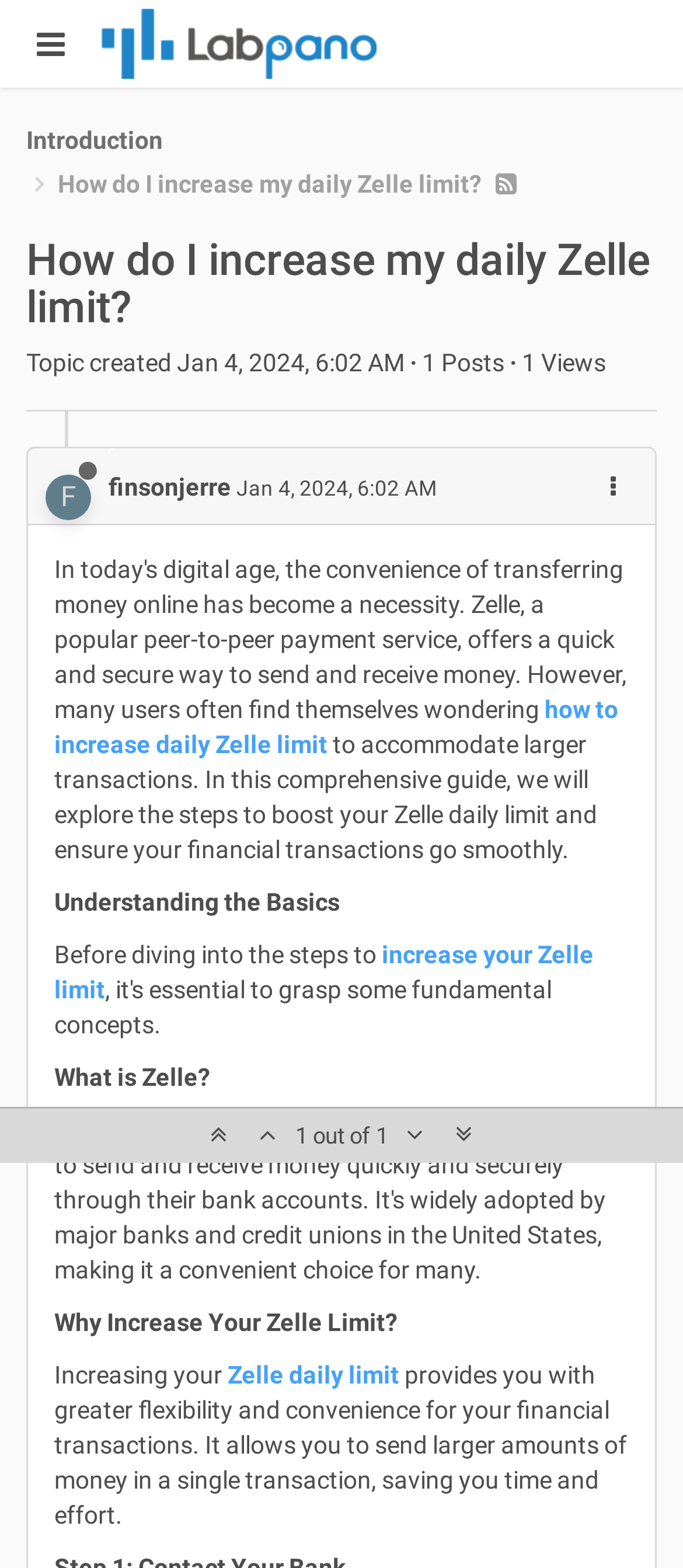What is the date of the topic creation?
Based on the image, answer the question with as much detail as possible.

According to the webpage content, the topic was created on January 4, 2024, at 6:02 AM, as indicated by the generic element with the text 'Jan 4, 2024, 6:02 AM'.